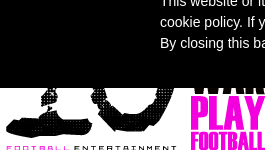Please provide a comprehensive response to the question below by analyzing the image: 
What aesthetic does the design blend?

The design also hints at a modern aesthetic, blending distinct lettering with energetic styling, making it visually appealing and memorable for those drawn to the sport, which implies that the design blends a modern aesthetic.